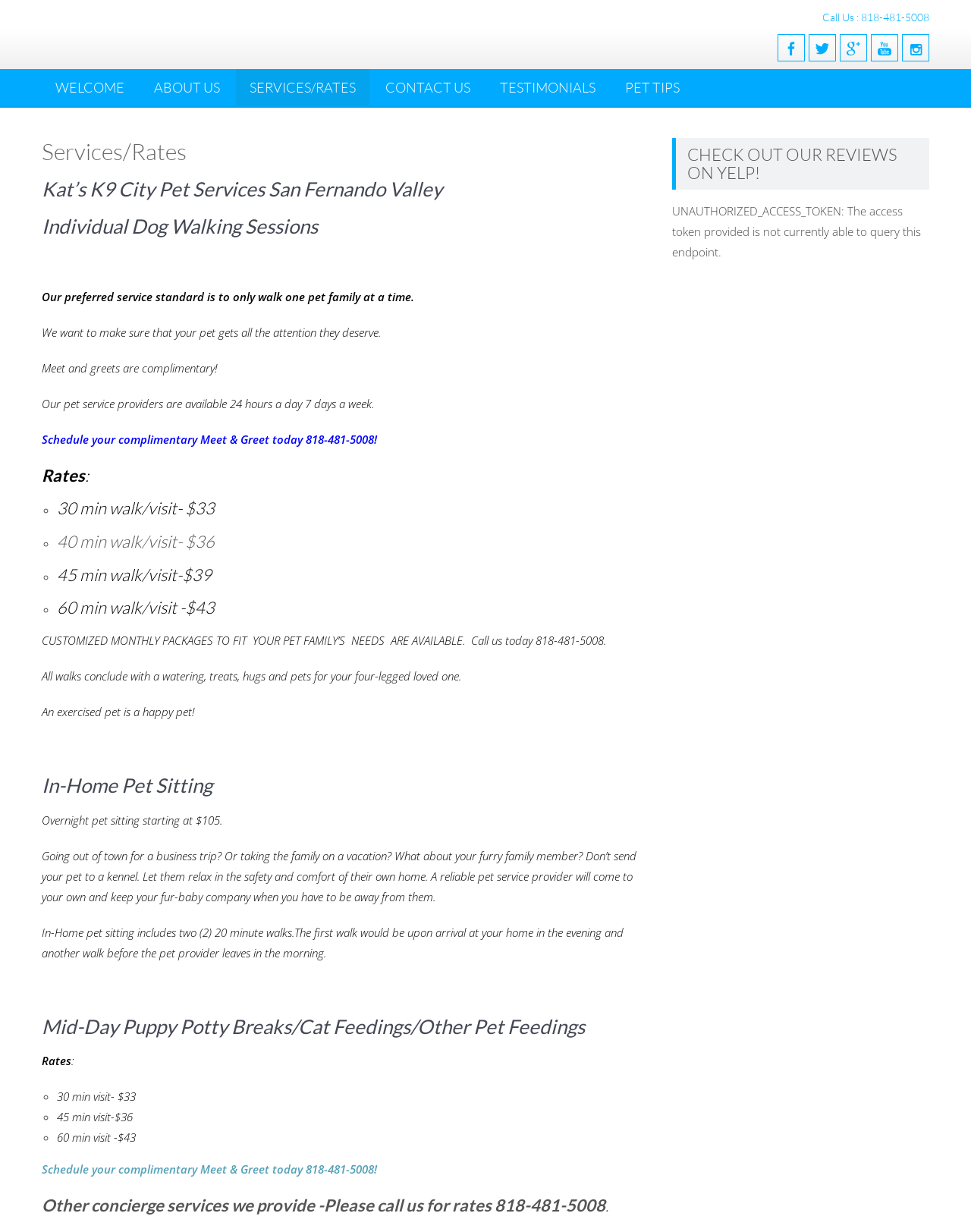What is included in the in-home pet sitting service?
Please respond to the question with a detailed and thorough explanation.

According to the webpage, the in-home pet sitting service includes two 20-minute walks, one in the evening and one in the morning, as mentioned in the service description.